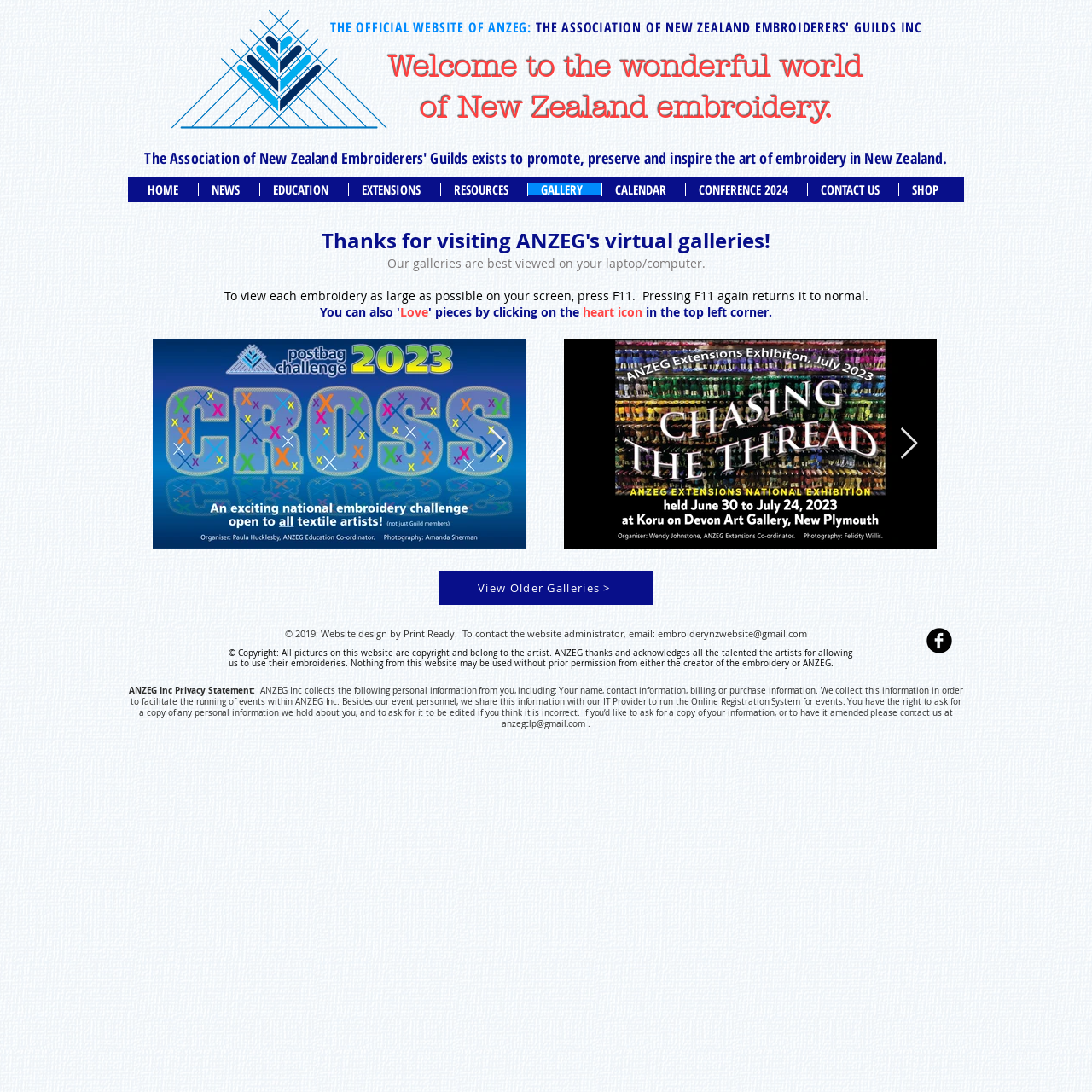Determine the bounding box coordinates of the element that should be clicked to execute the following command: "Contact the website administrator".

[0.602, 0.574, 0.739, 0.586]